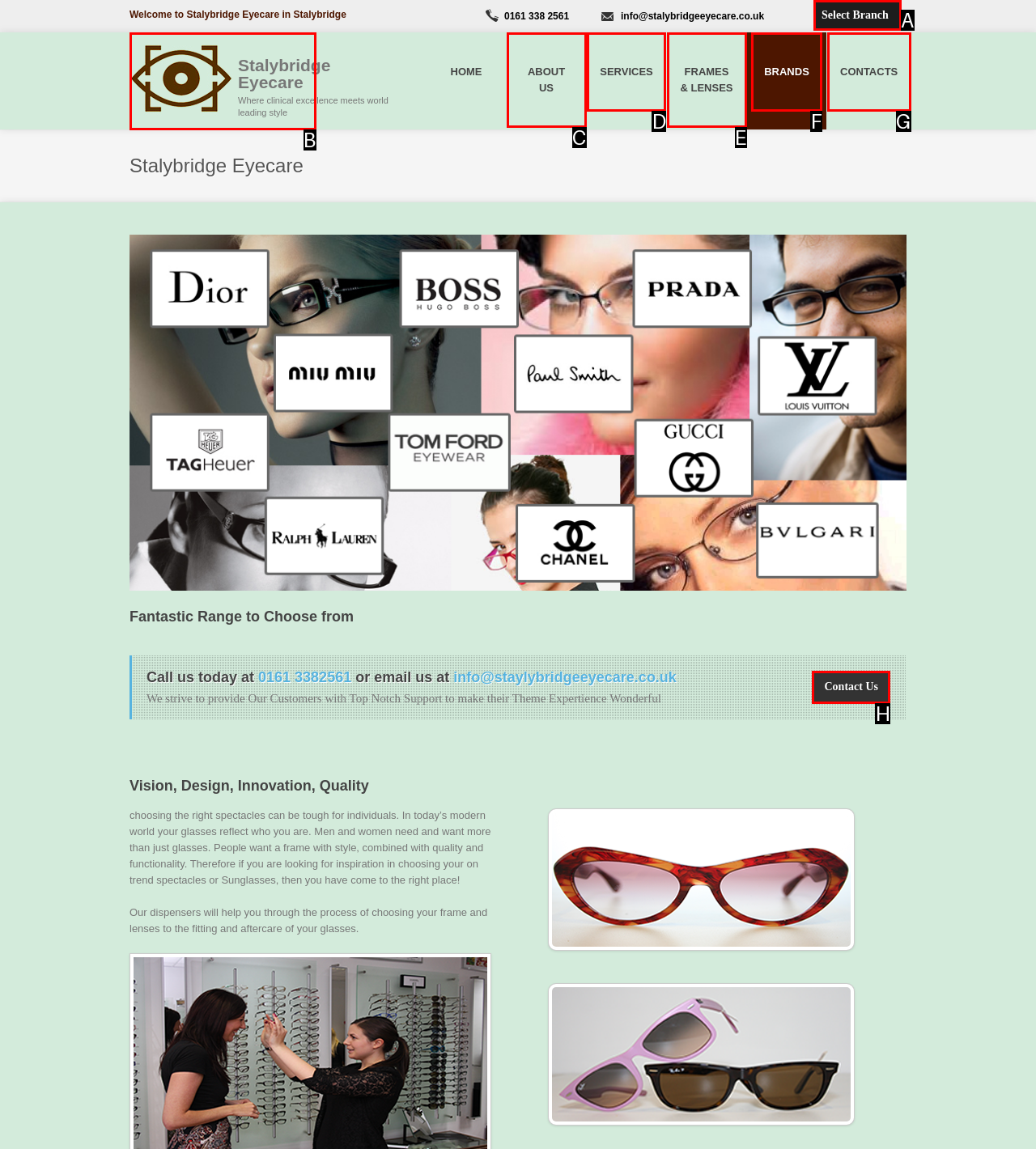Select the appropriate HTML element to click on to finish the task: Click on the 'Contact Us' link.
Answer with the letter corresponding to the selected option.

H